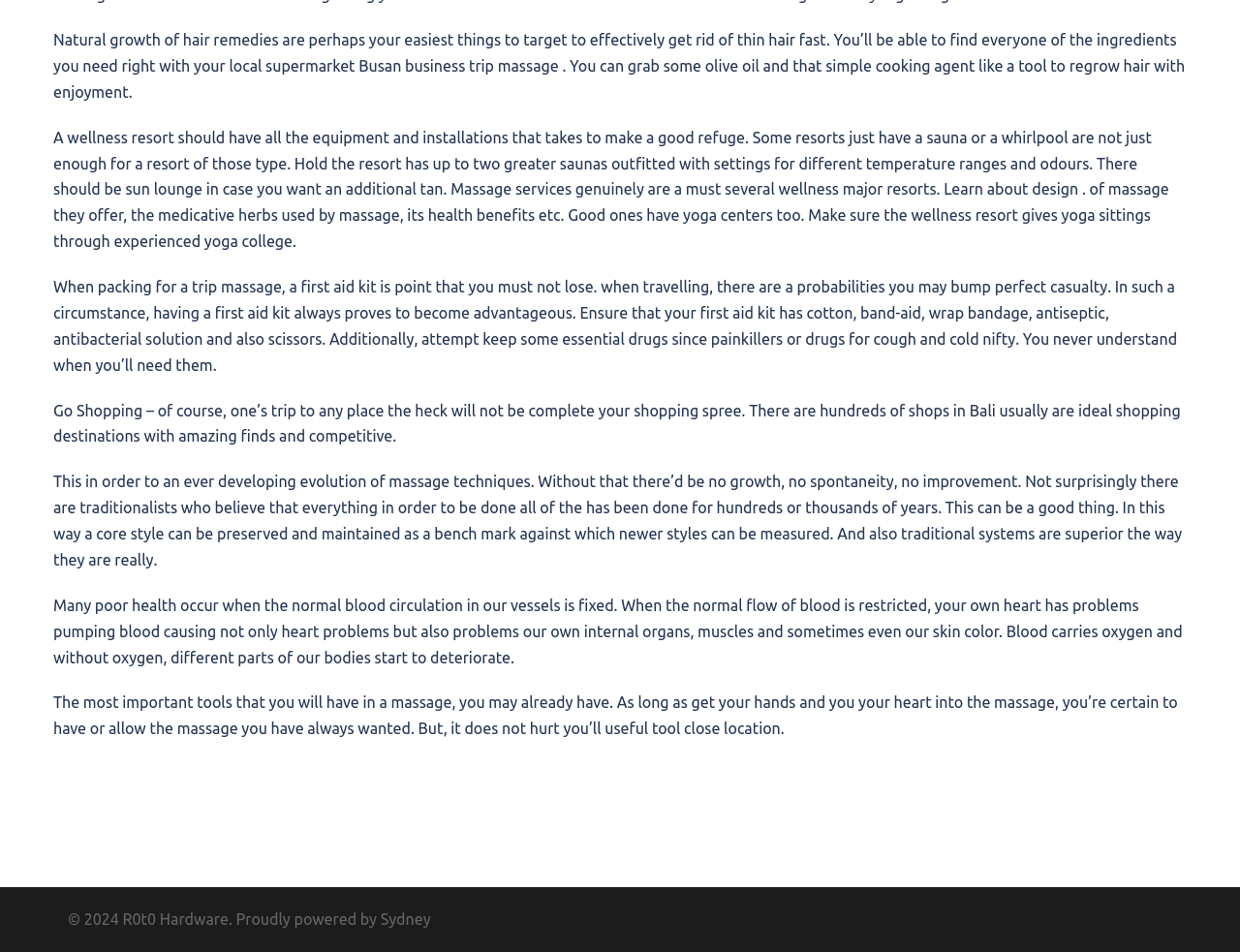Determine the bounding box for the UI element as described: "Sydney". The coordinates should be represented as four float numbers between 0 and 1, formatted as [left, top, right, bottom].

[0.307, 0.956, 0.347, 0.975]